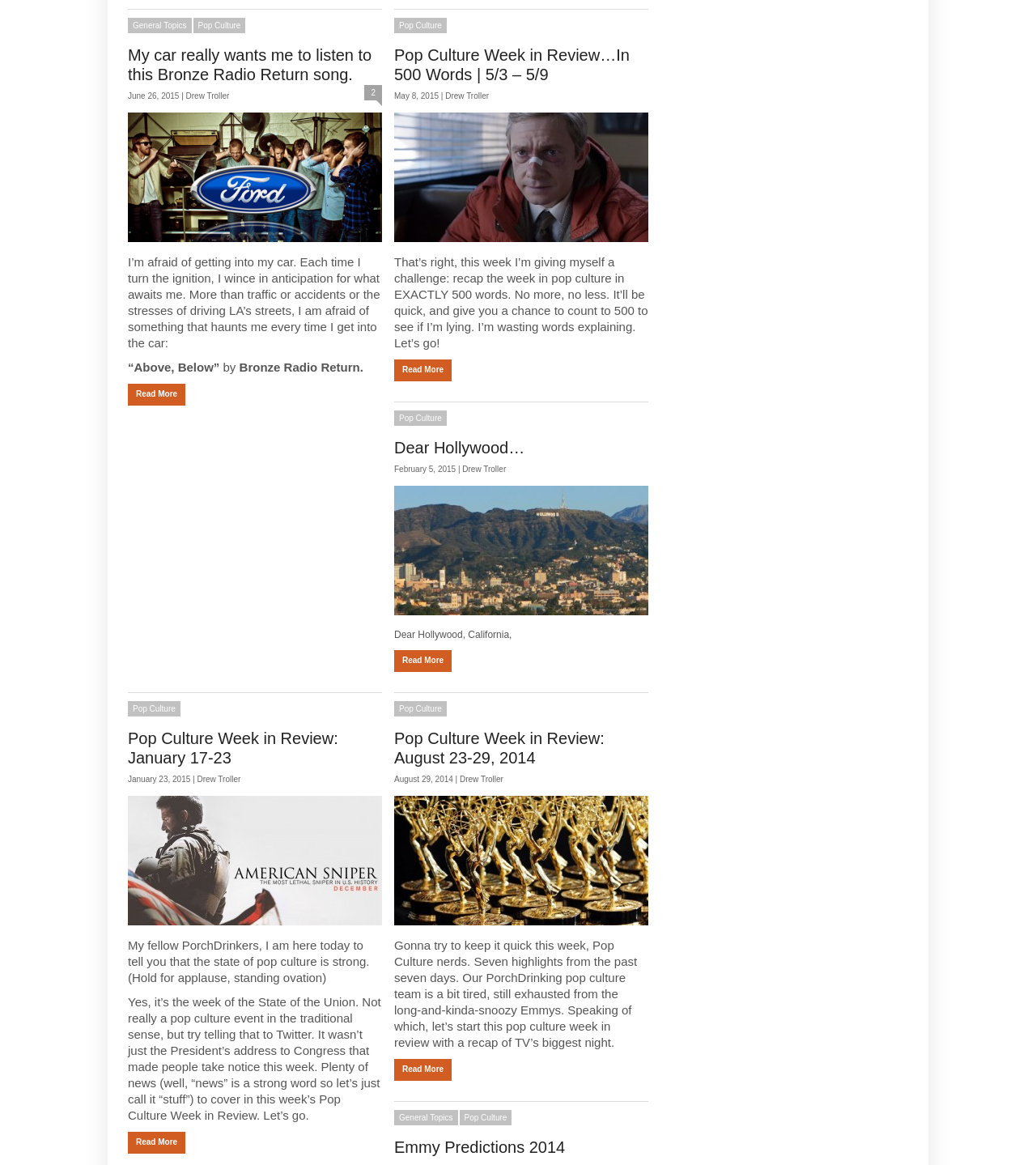Identify the bounding box coordinates of the area that should be clicked in order to complete the given instruction: "Check out 'Dear Hollywood…'". The bounding box coordinates should be four float numbers between 0 and 1, i.e., [left, top, right, bottom].

[0.38, 0.377, 0.506, 0.392]